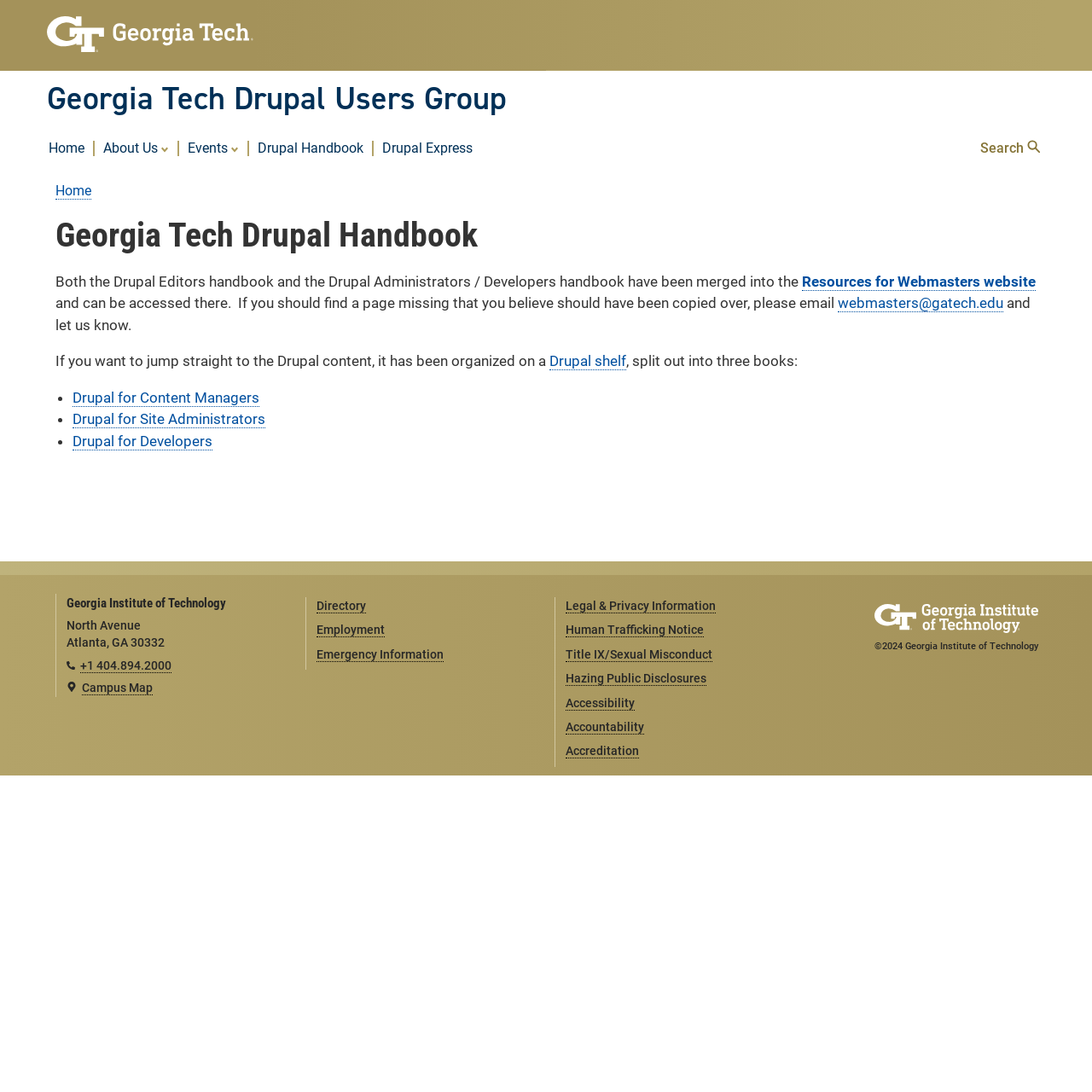Can you extract the headline from the webpage for me?

Georgia Tech Drupal Handbook